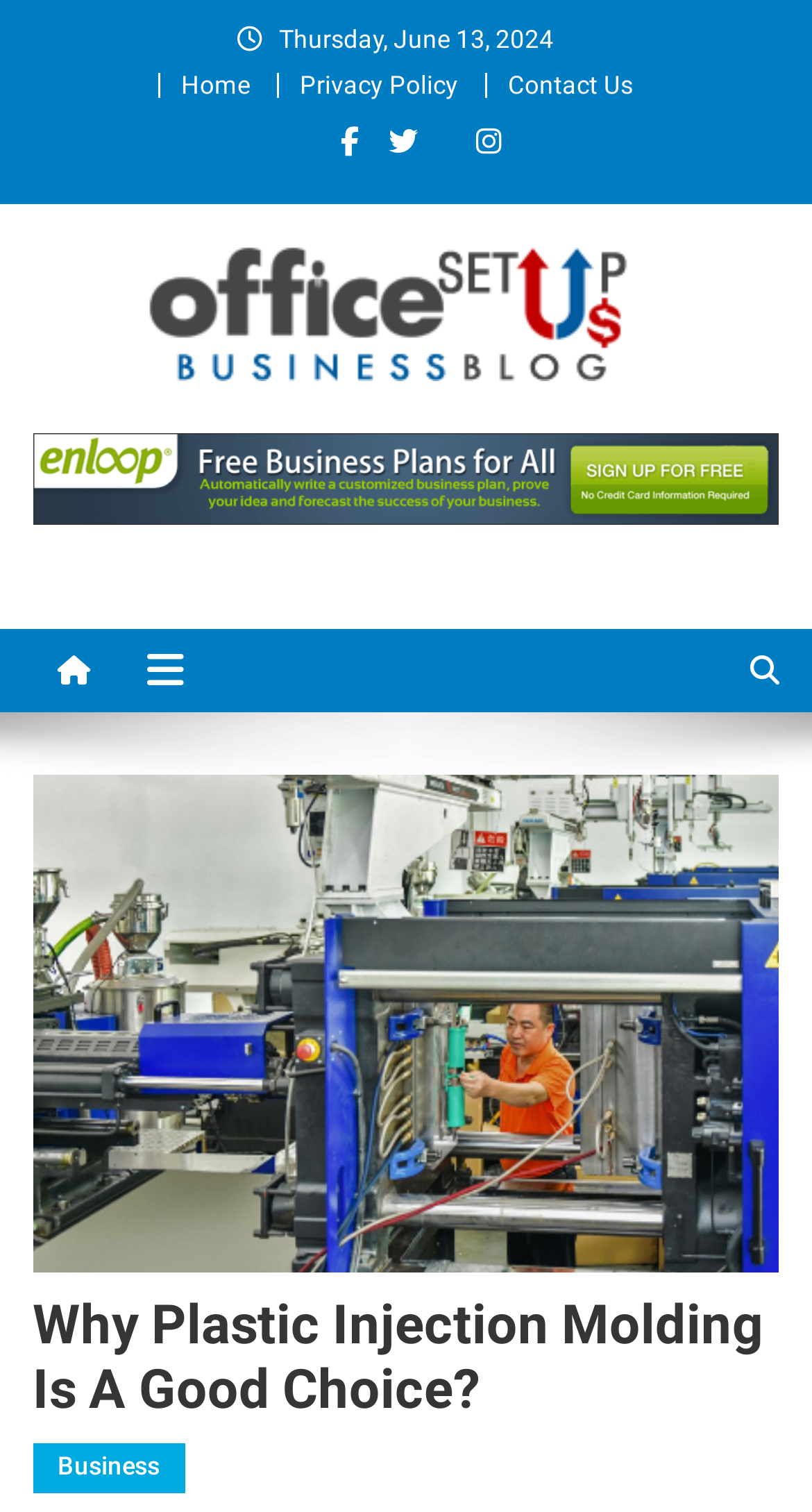Answer the question with a single word or phrase: 
What is the category of the blog?

Business